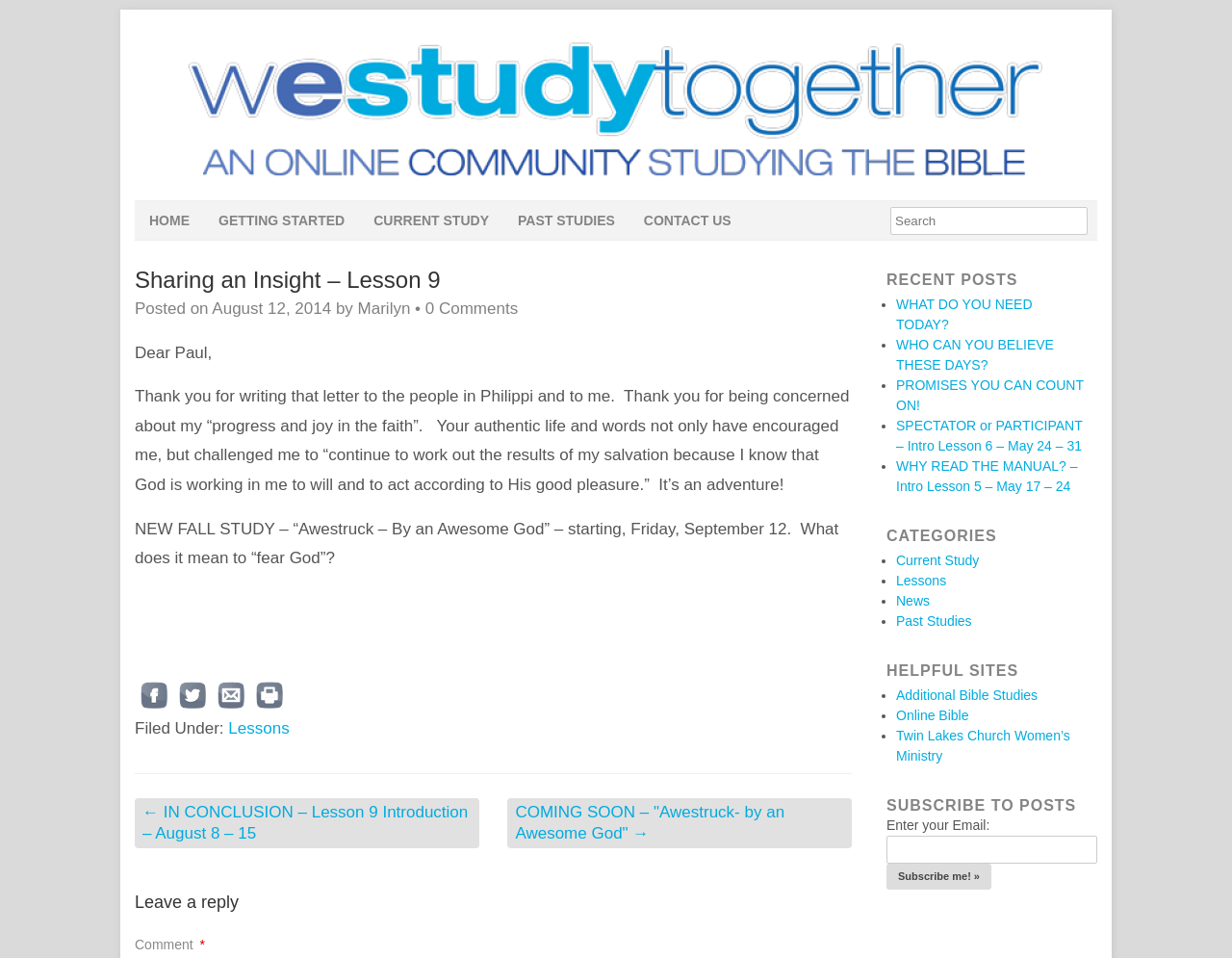Please identify the bounding box coordinates of the element's region that needs to be clicked to fulfill the following instruction: "Search for something". The bounding box coordinates should consist of four float numbers between 0 and 1, i.e., [left, top, right, bottom].

[0.723, 0.216, 0.883, 0.245]